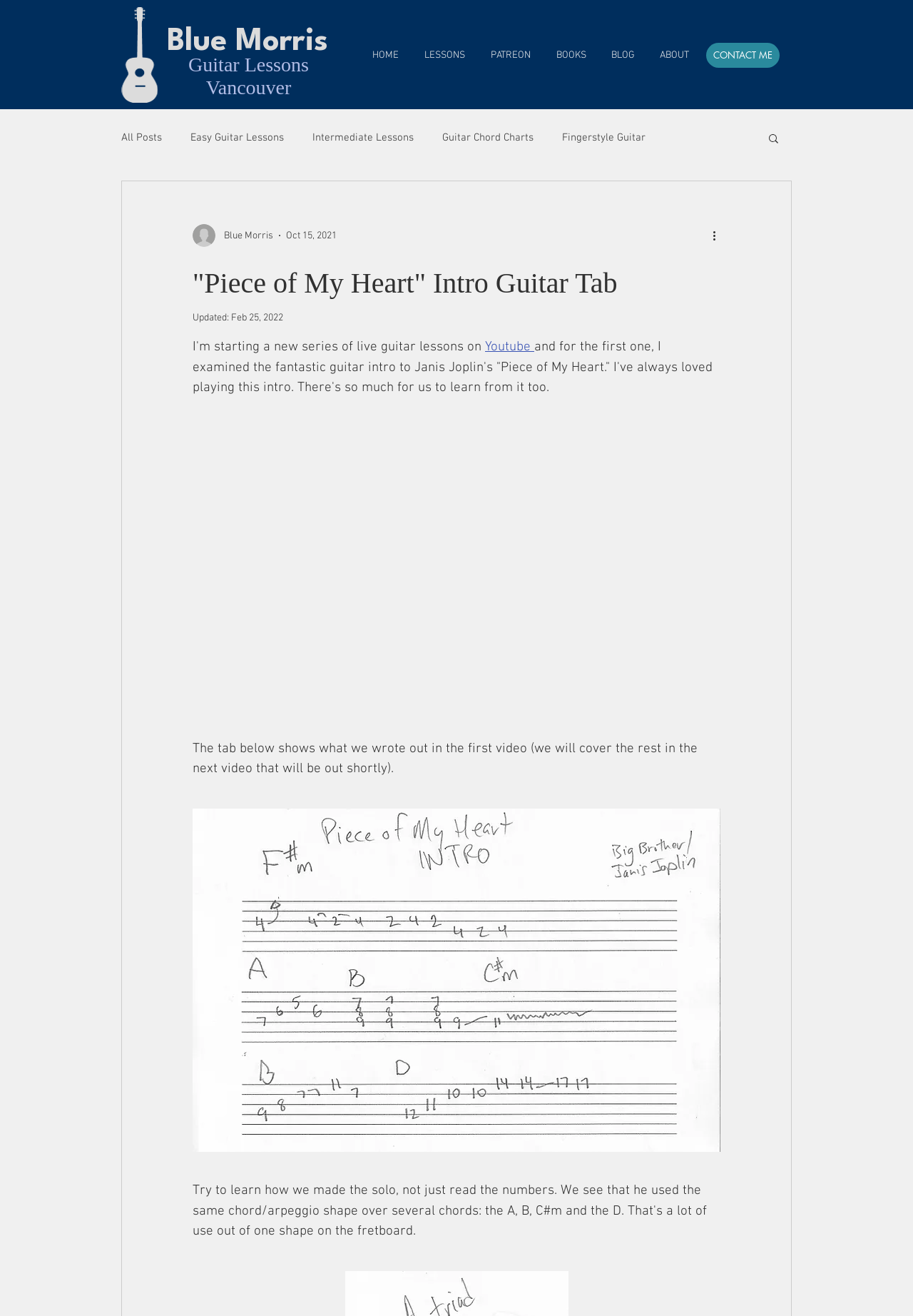Find the bounding box coordinates for the area that should be clicked to accomplish the instruction: "Switch to English language".

None